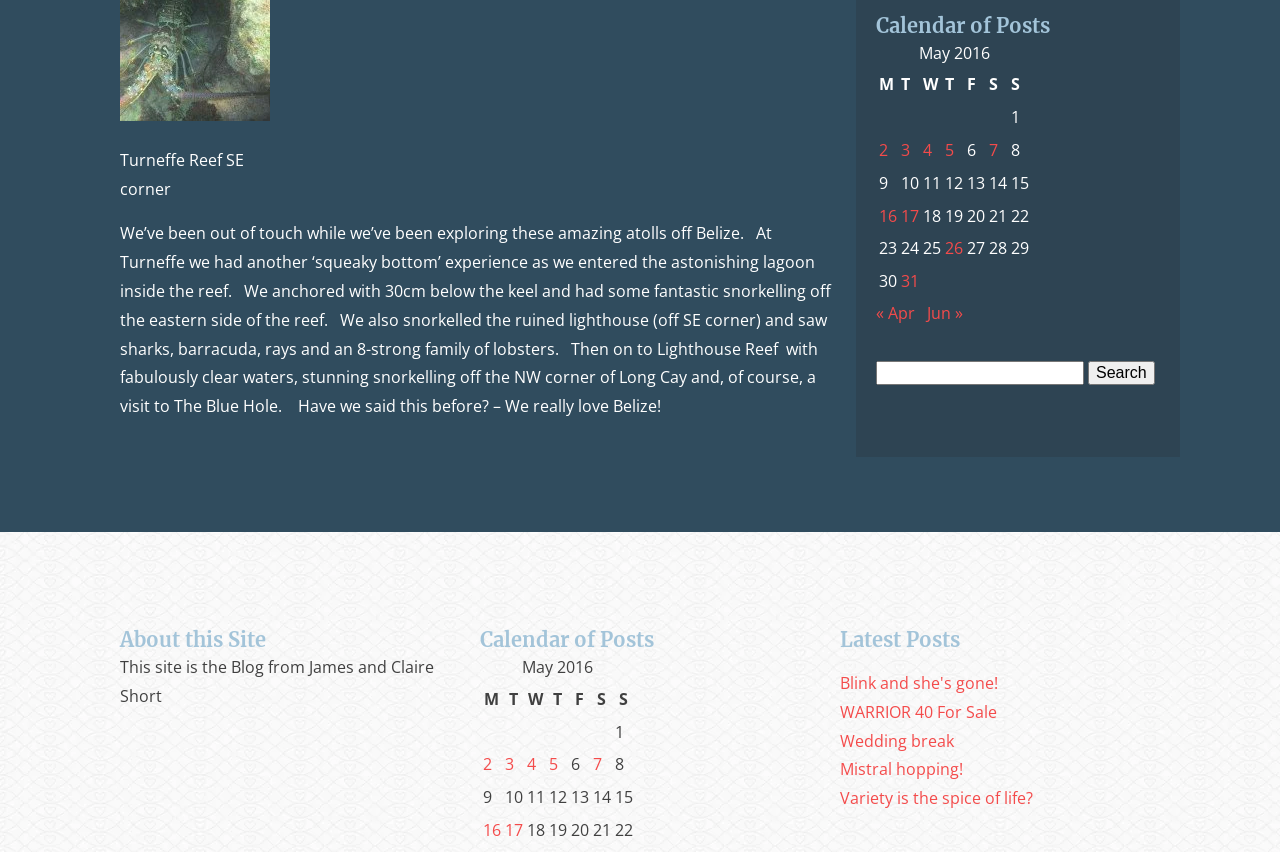Locate the UI element described as follows: "Datenschutzerklärung.". Return the bounding box coordinates as four float numbers between 0 and 1 in the order [left, top, right, bottom].

None